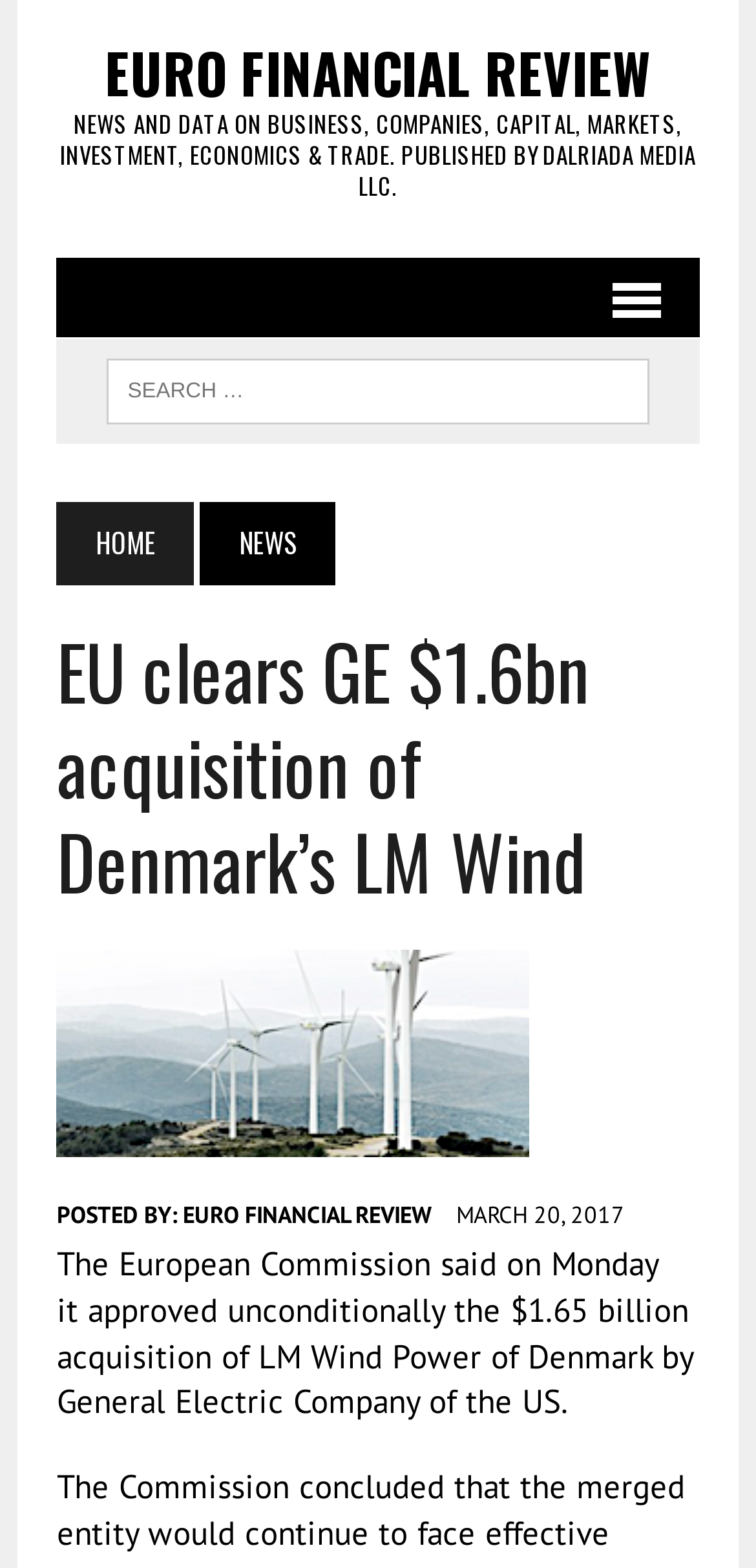Provide the bounding box coordinates of the UI element that matches the description: "Euro Financial Review".

[0.242, 0.765, 0.57, 0.783]